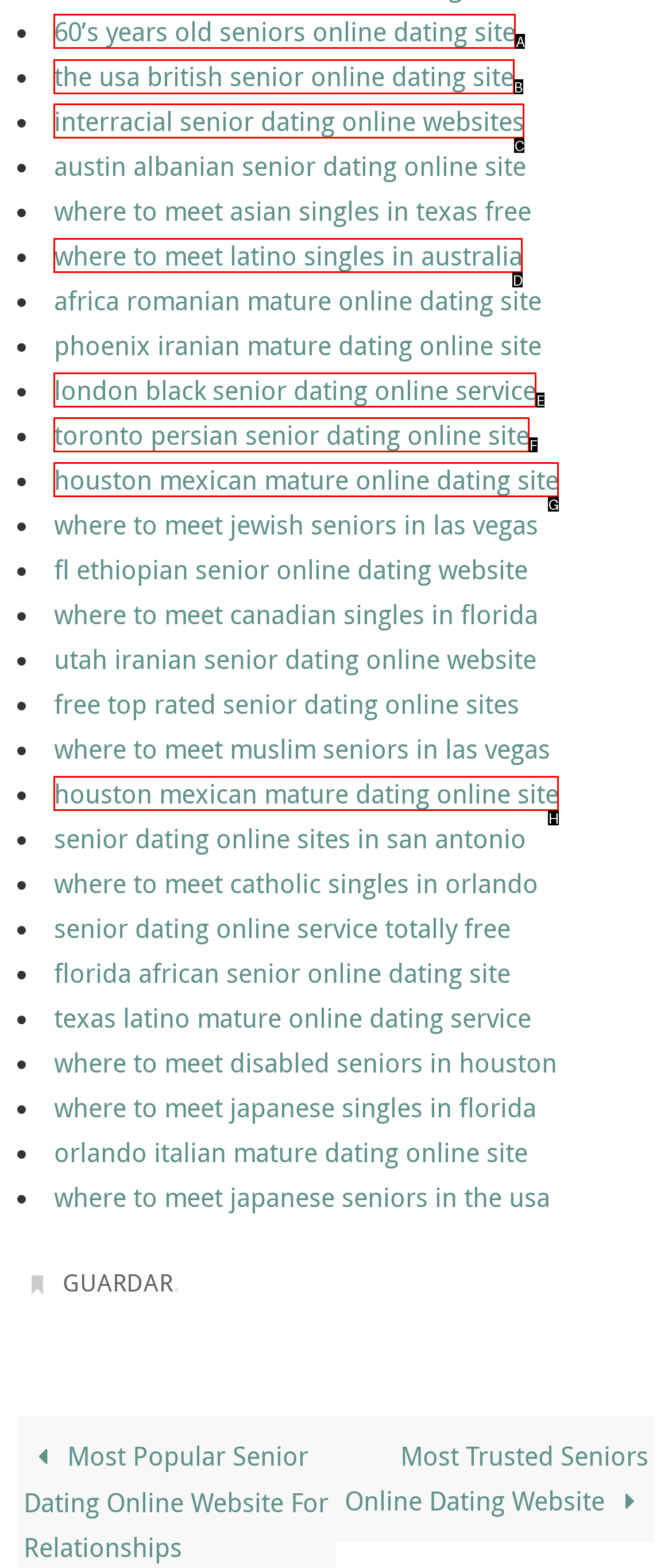Determine which HTML element to click to execute the following task: visit the usa british senior online dating site Answer with the letter of the selected option.

B